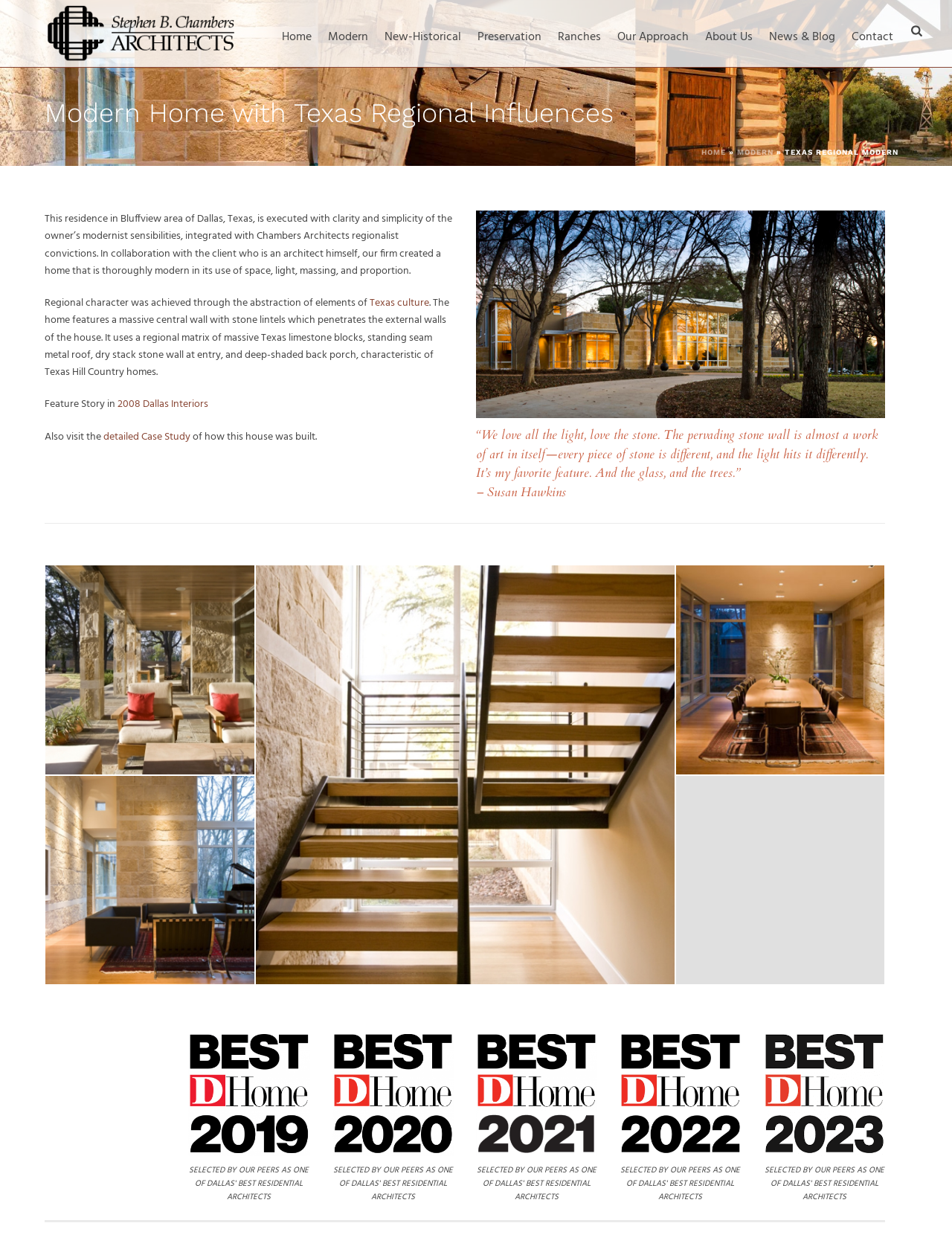Given the element description, predict the bounding box coordinates in the format (top-left x, top-left y, bottom-right x, bottom-right y), using floating point numbers between 0 and 1: About Us

[0.732, 0.0, 0.799, 0.053]